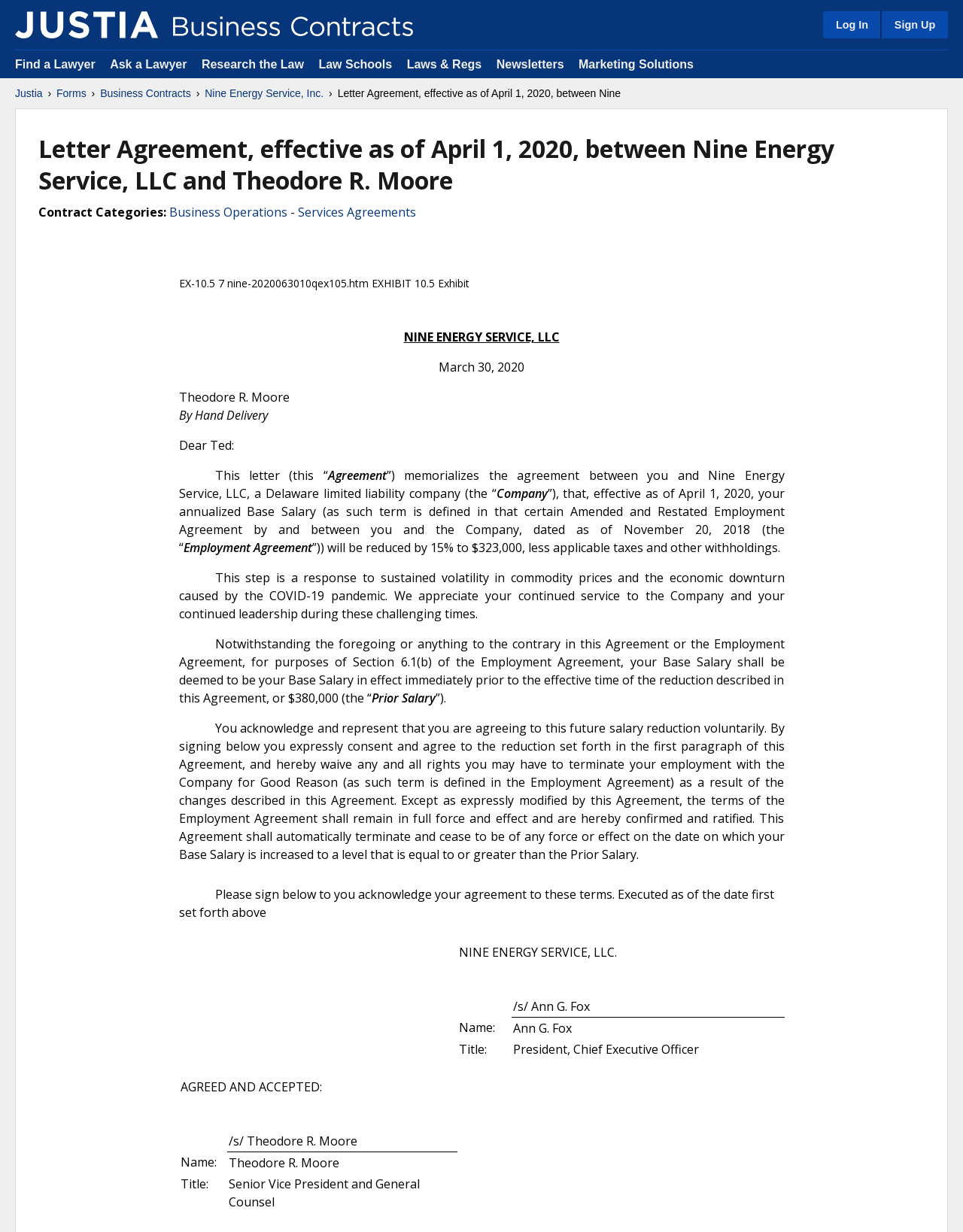Locate the bounding box coordinates of the region to be clicked to comply with the following instruction: "Click on Log In". The coordinates must be four float numbers between 0 and 1, in the form [left, top, right, bottom].

[0.855, 0.009, 0.914, 0.031]